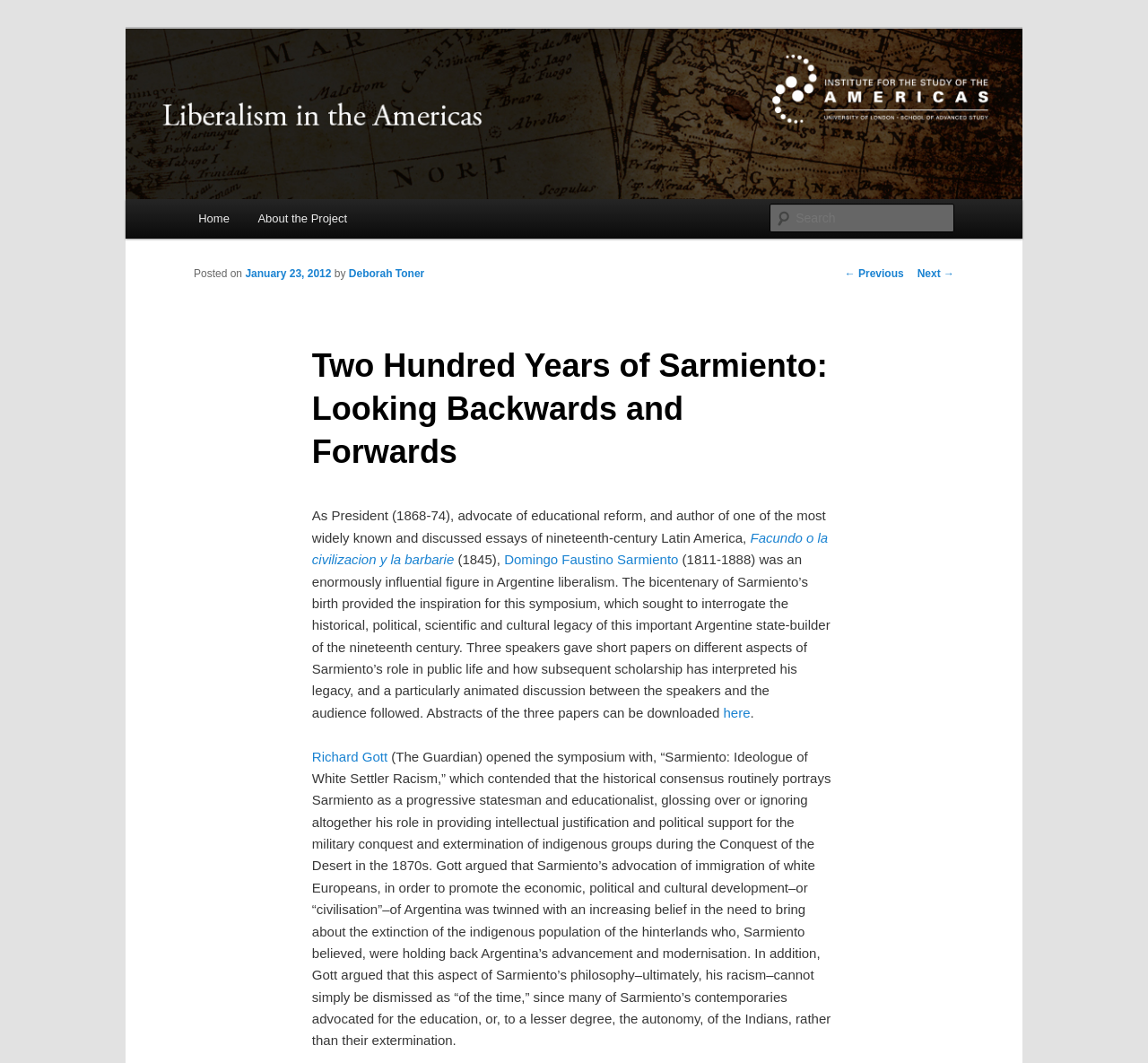Show the bounding box coordinates of the region that should be clicked to follow the instruction: "Explore the navigation."

None